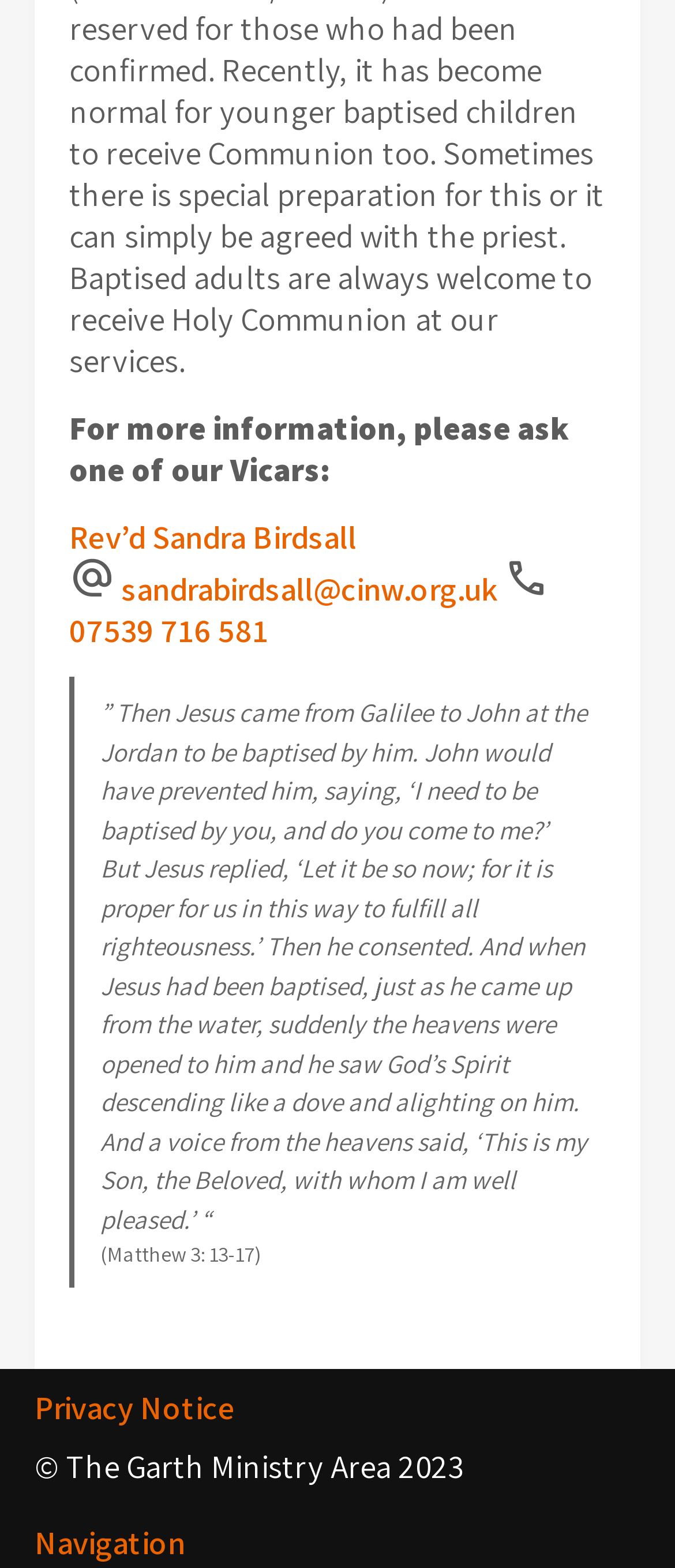Given the content of the image, can you provide a detailed answer to the question?
What is the phone number of Rev'd Sandra Birdsall?

The webpage provides contact information for Rev'd Sandra Birdsall, including her phone number '07539 716 581'.